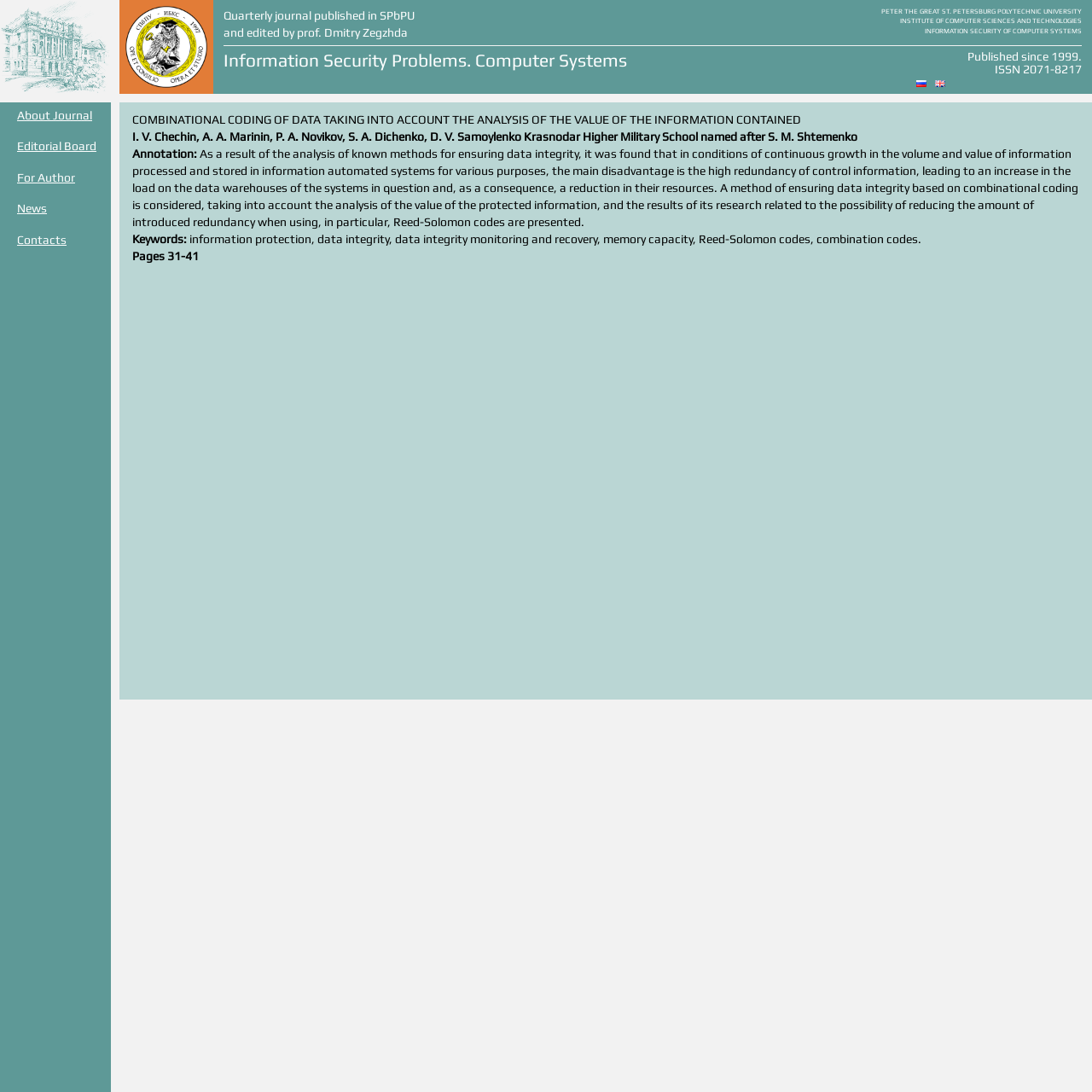Using the image as a reference, answer the following question in as much detail as possible:
What is the ISSN of the journal?

I found the answer by looking at the StaticText element with the text 'ISSN 2071-8217' which is located at [0.911, 0.057, 0.991, 0.07]. This text is likely to be the ISSN of the journal.